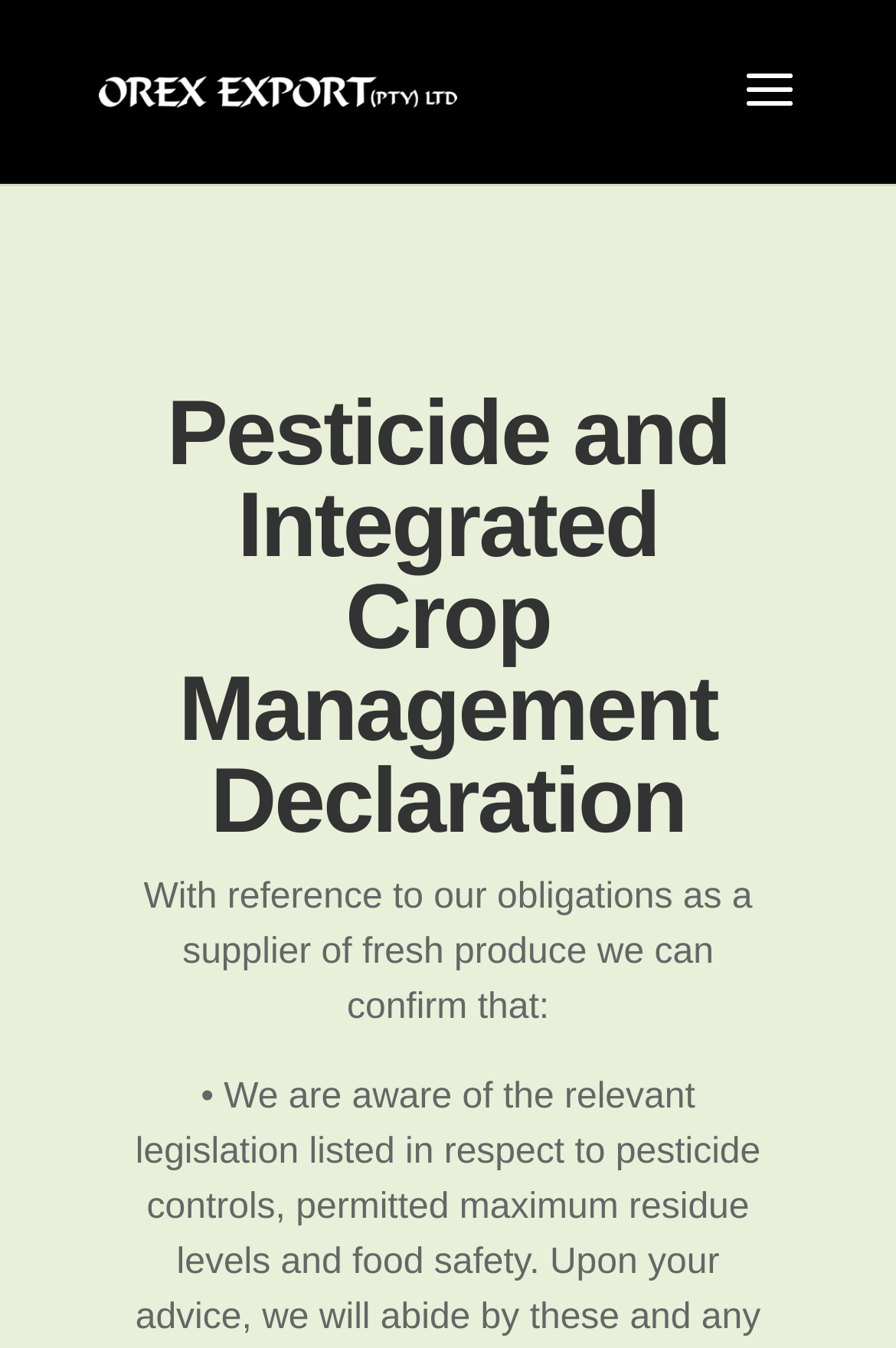Please determine the bounding box coordinates for the UI element described here. Use the format (top-left x, top-left y, bottom-right x, bottom-right y) with values bounded between 0 and 1: alt="Orex Export (Pty) Ltd"

[0.11, 0.052, 0.51, 0.08]